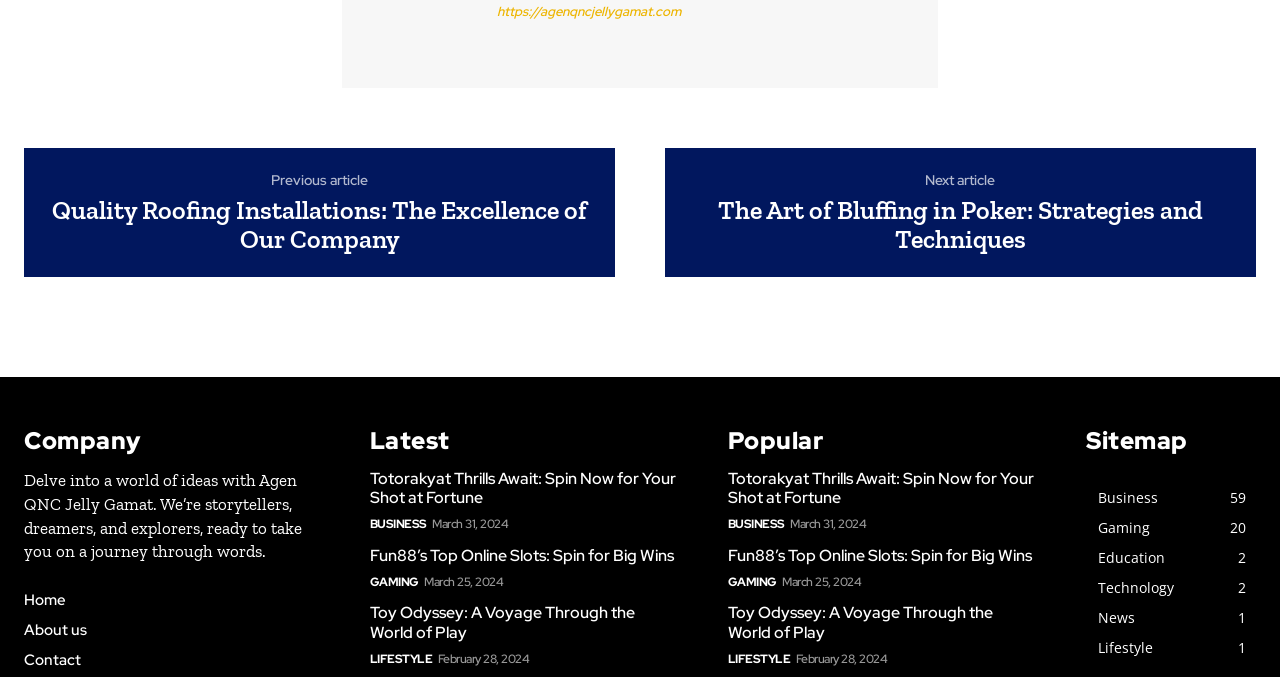Identify the bounding box coordinates of the specific part of the webpage to click to complete this instruction: "Click on the 'Home' link".

[0.019, 0.873, 0.251, 0.9]